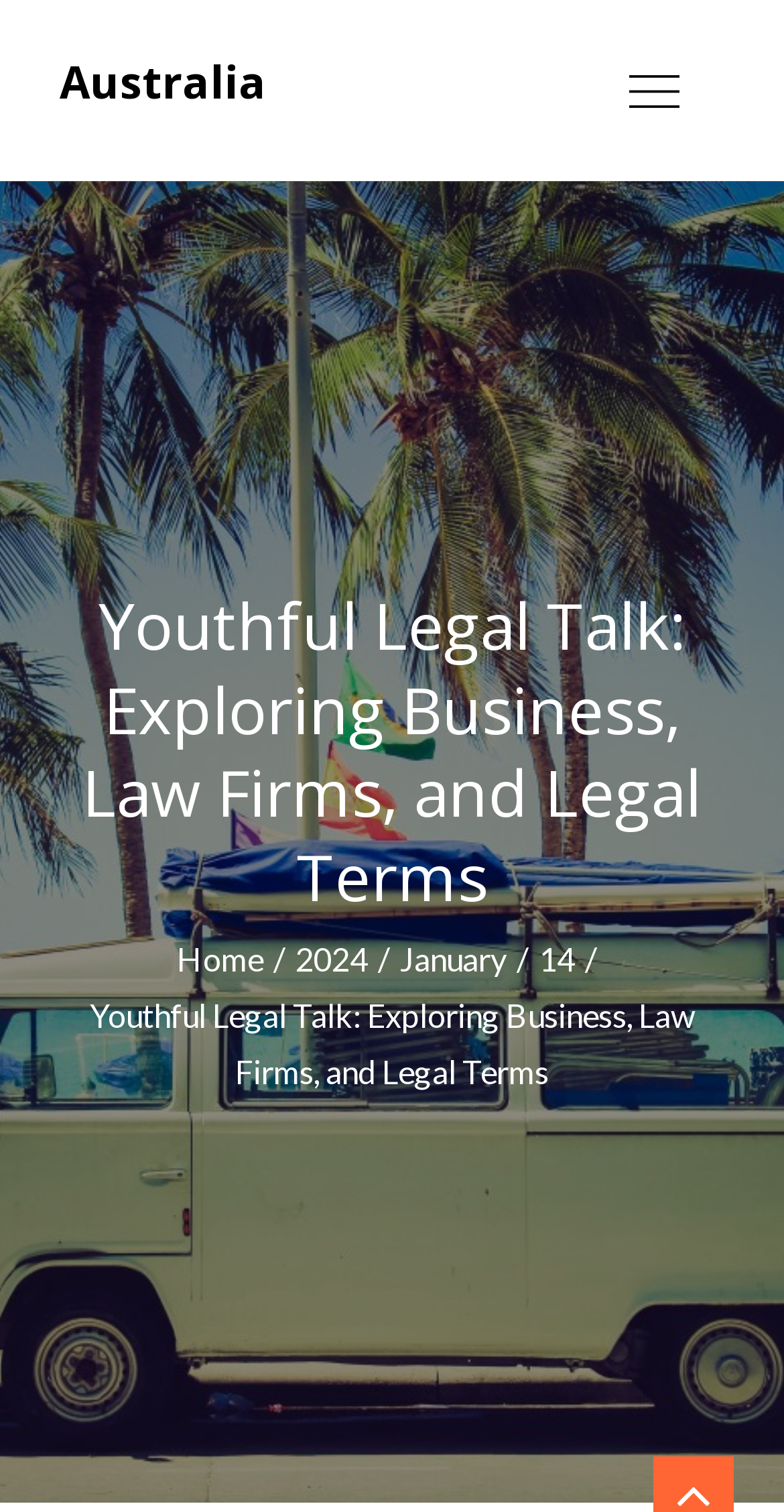How many links are related to steroids?
Based on the image, give a concise answer in the form of a single word or short phrase.

7